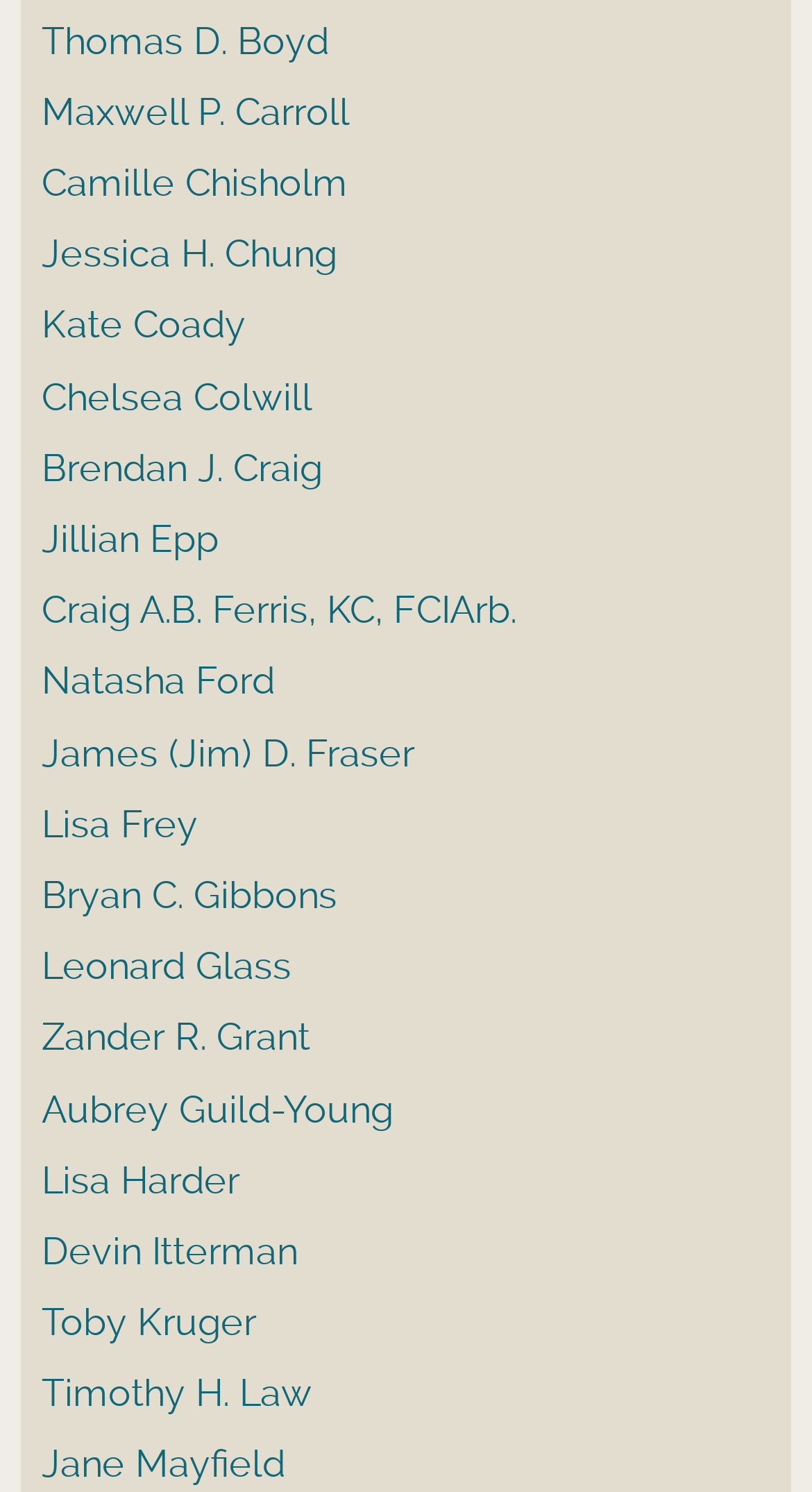Respond to the question below with a concise word or phrase:
How many people are listed on this webpage?

24